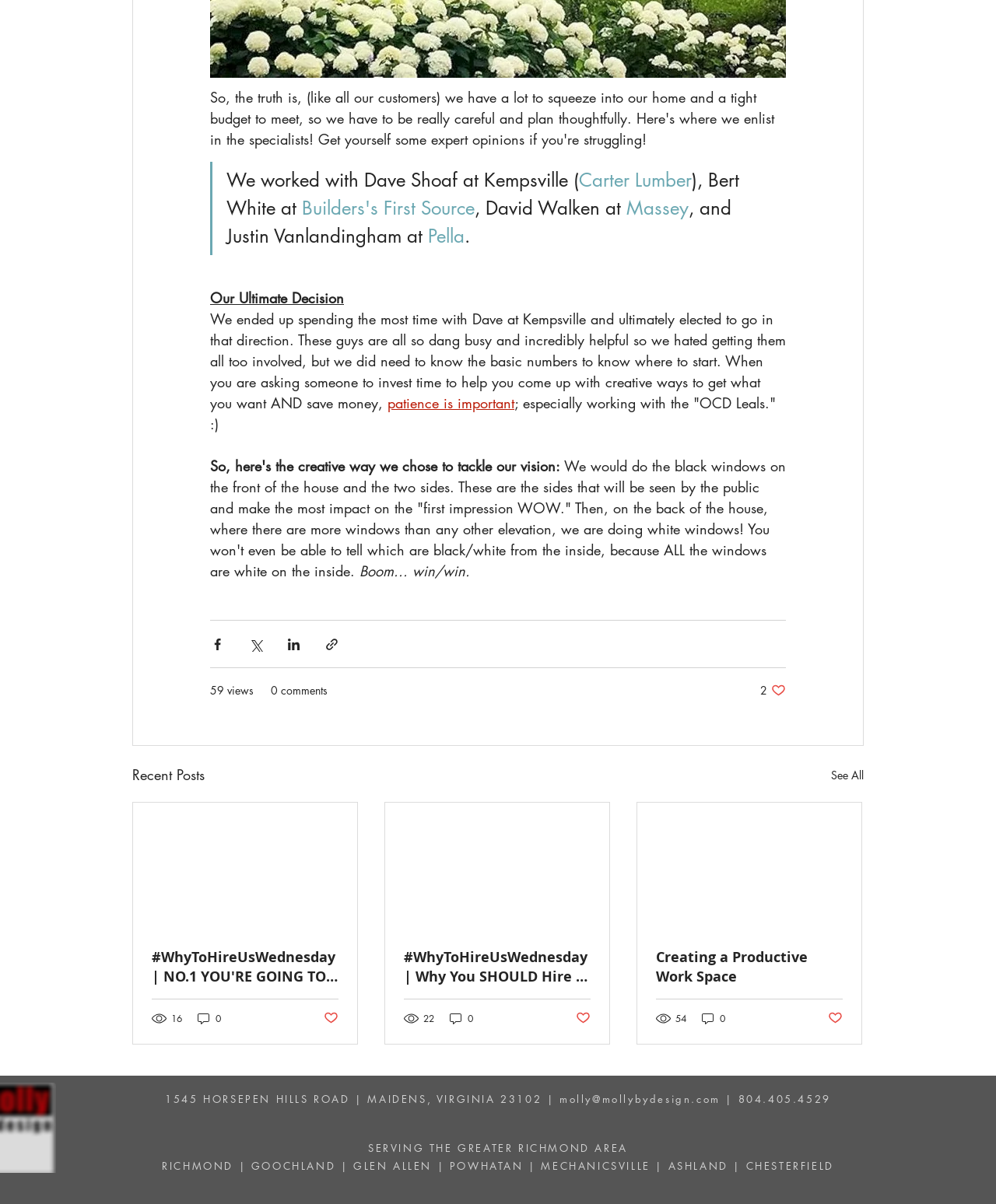Carefully observe the image and respond to the question with a detailed answer:
What is the name of the company mentioned in the first paragraph?

I found the company name by reading the first paragraph, where it mentions 'Dave Shoaf at Kempsville Carter Lumber'.